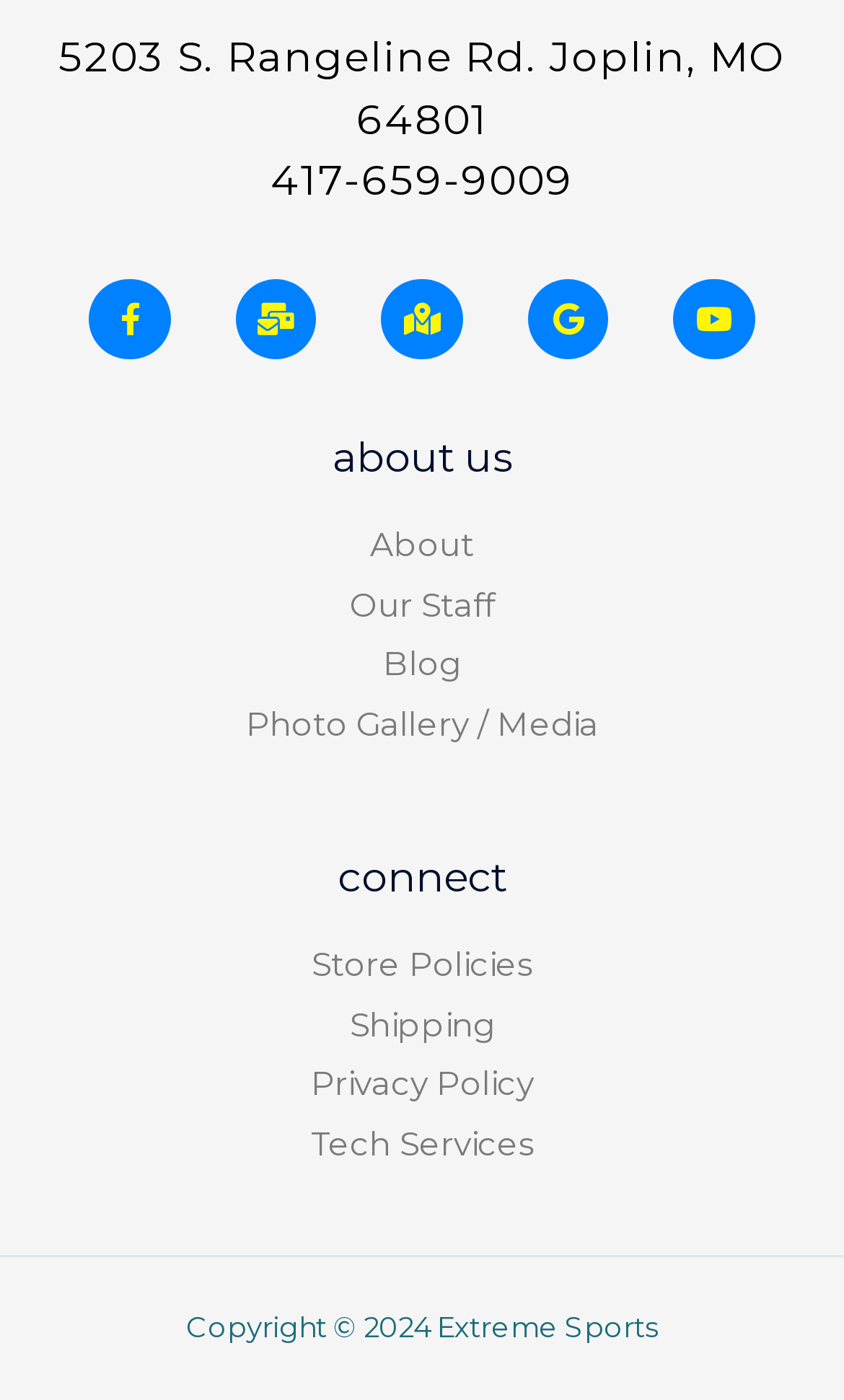Please specify the bounding box coordinates of the clickable region to carry out the following instruction: "Read about us". The coordinates should be four float numbers between 0 and 1, in the format [left, top, right, bottom].

[0.394, 0.31, 0.606, 0.345]